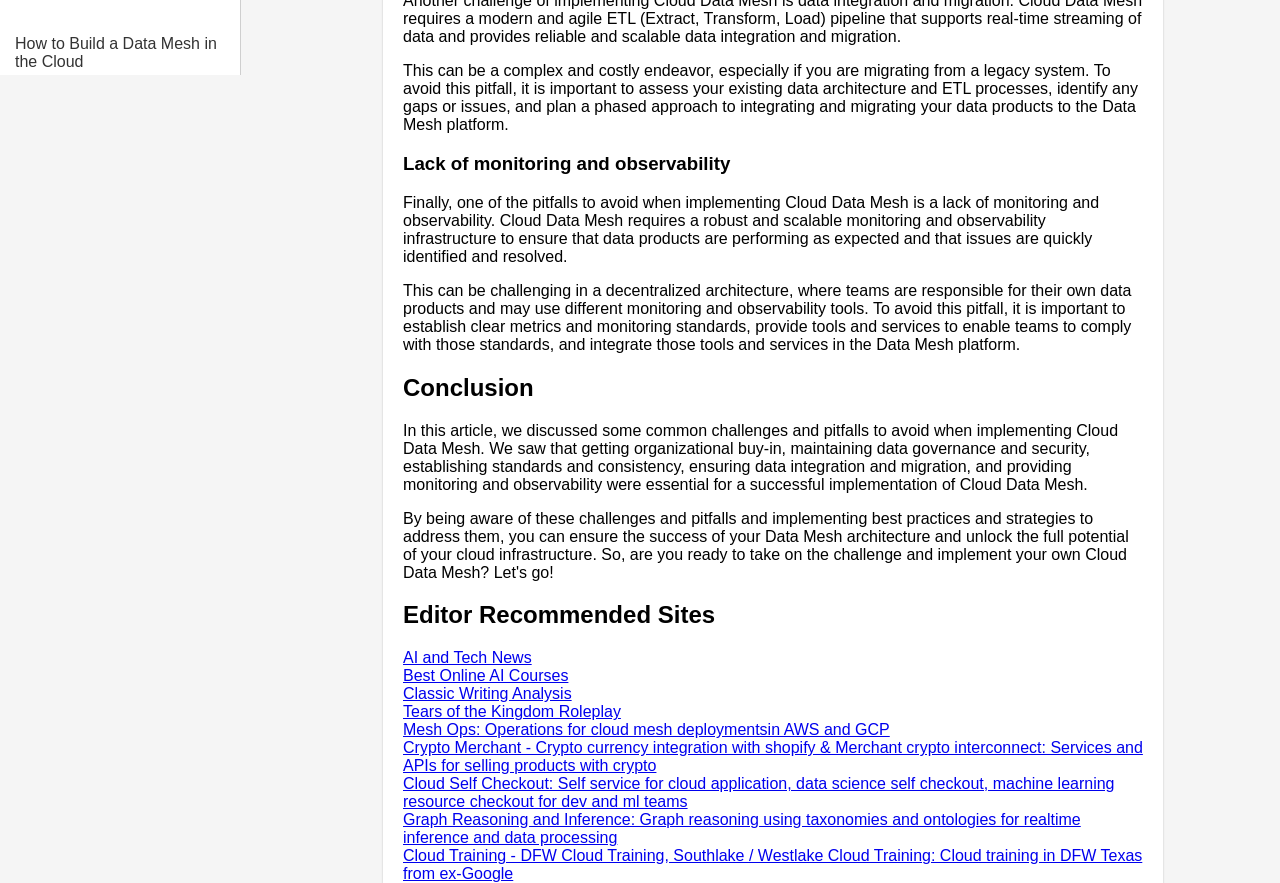Answer the question in one word or a short phrase:
How many headings are there in the article?

4